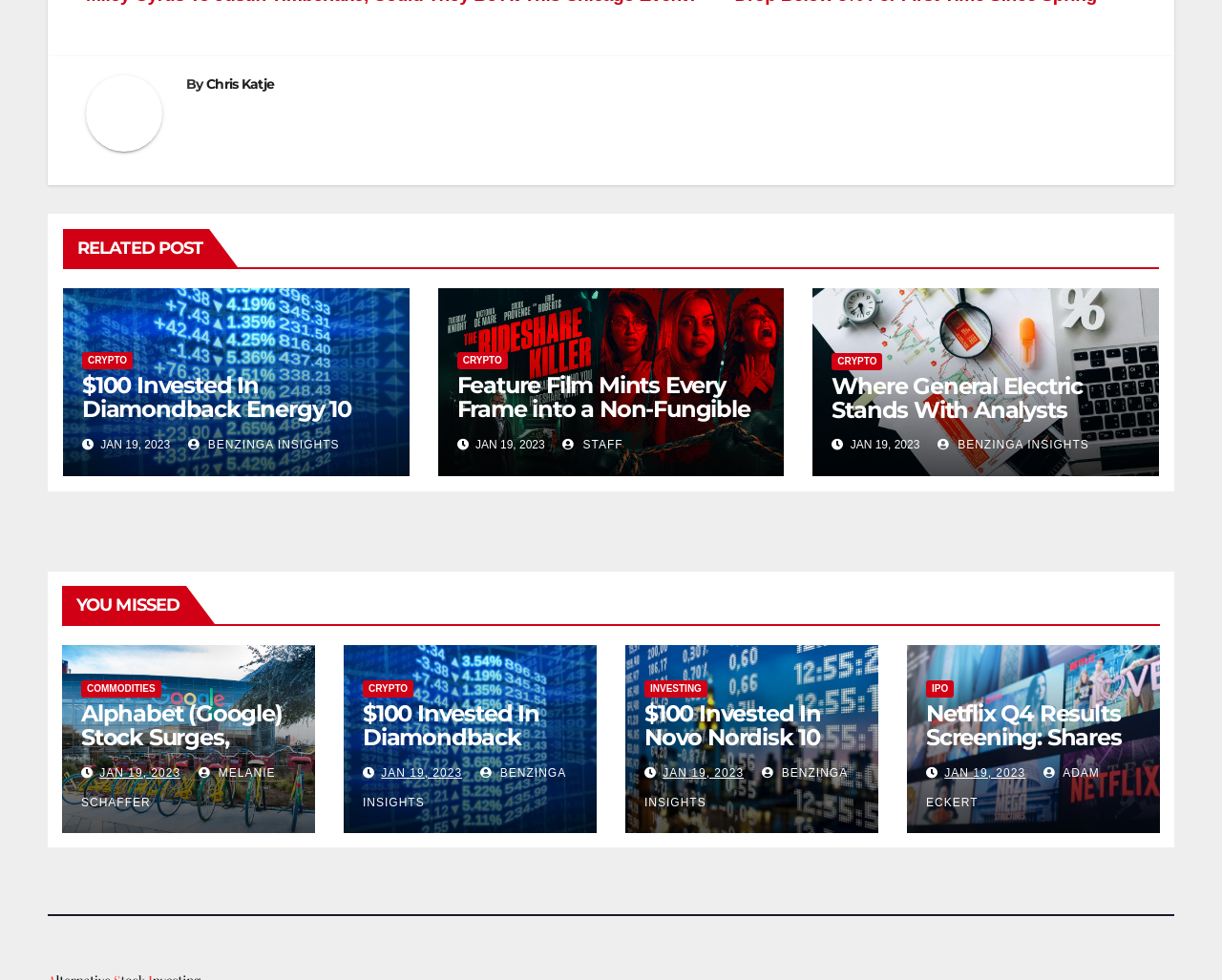Please answer the following question using a single word or phrase: 
What is the category of the article '$100 Invested In Diamondback Energy 10 Years Ago Would Be Worth This Much Today'?

CRYPTO